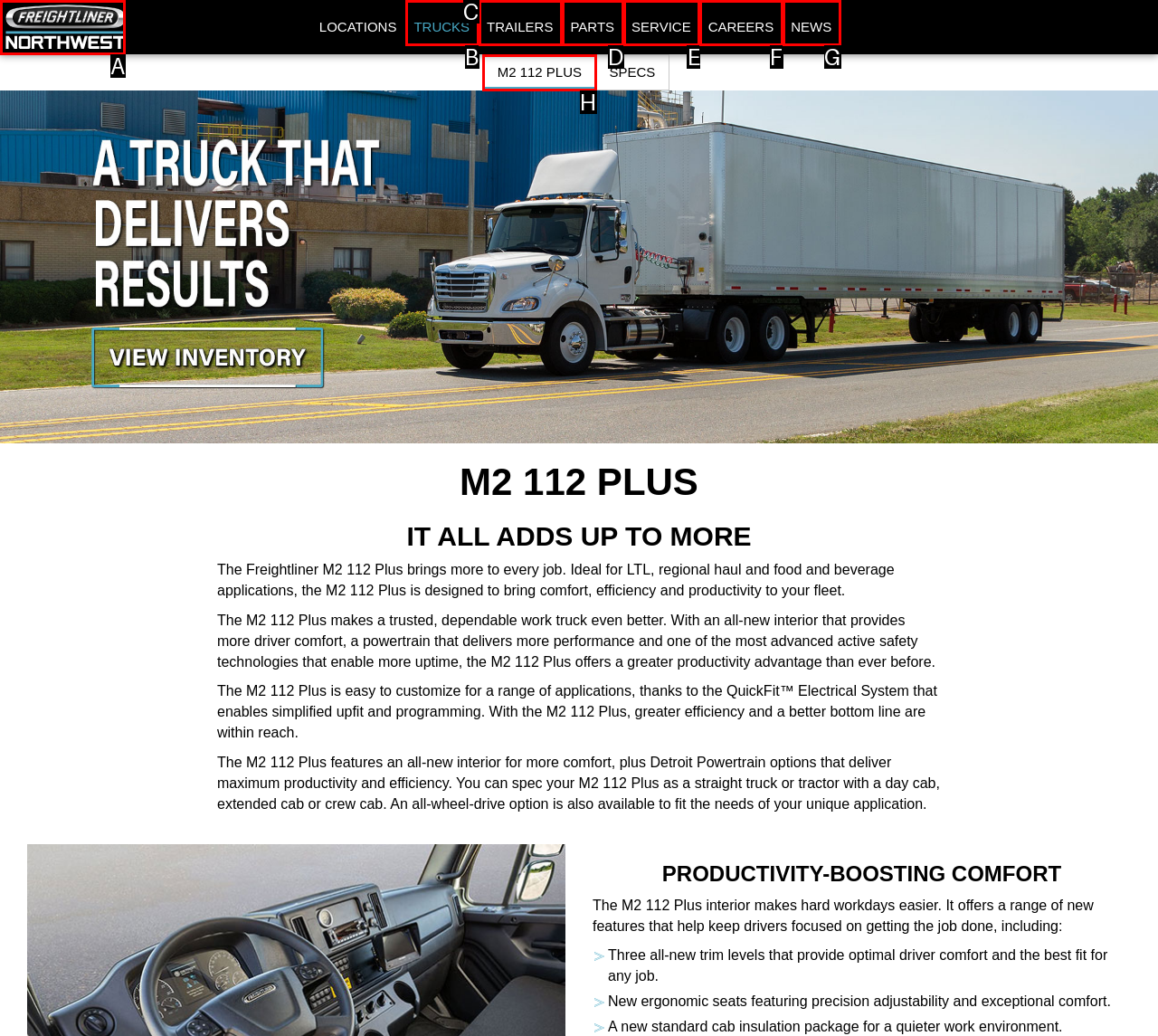From the given choices, determine which HTML element matches the description: M2 112 PLUS. Reply with the appropriate letter.

H